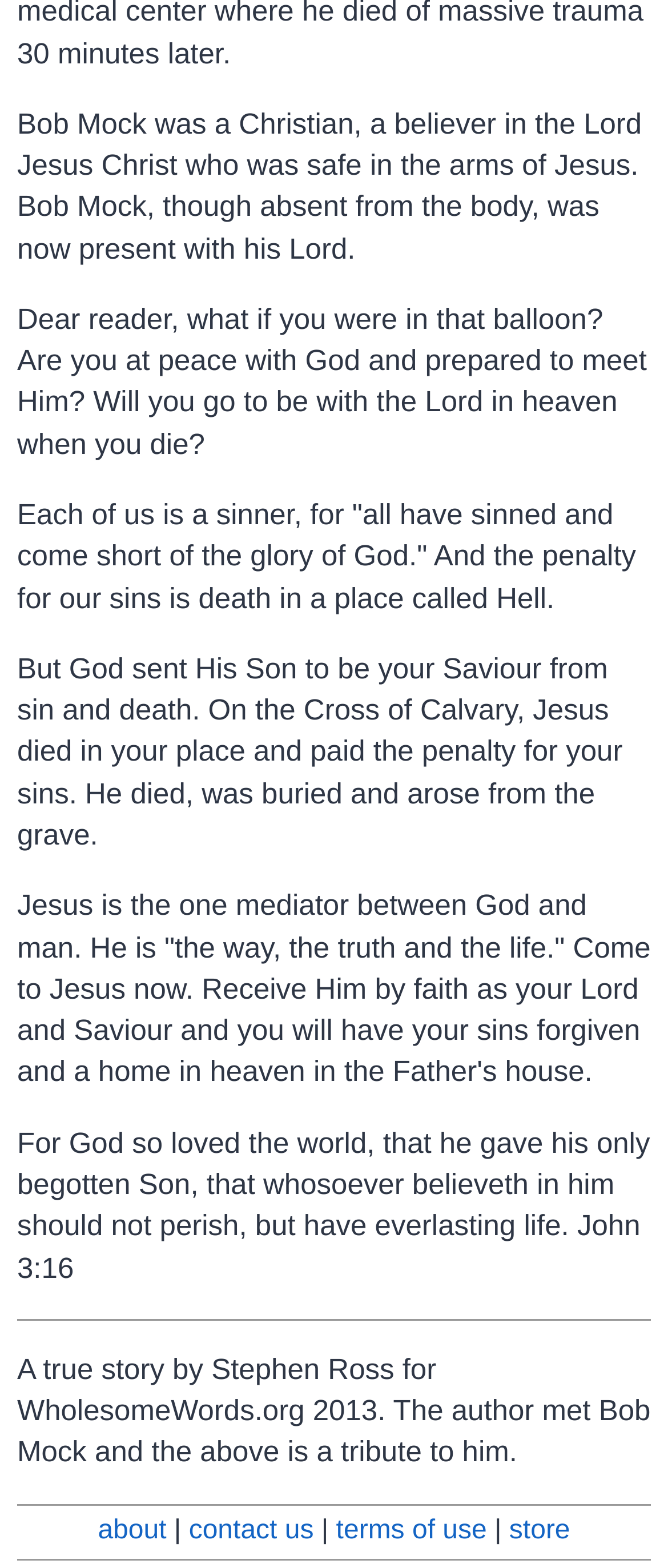What is the Bible verse mentioned in the story?
Use the information from the screenshot to give a comprehensive response to the question.

The story mentions a Bible verse, 'For God so loved the world, that he gave his only begotten Son, that whosoever believeth in him should not perish, but have everlasting life.' This verse is attributed to John 3:16.